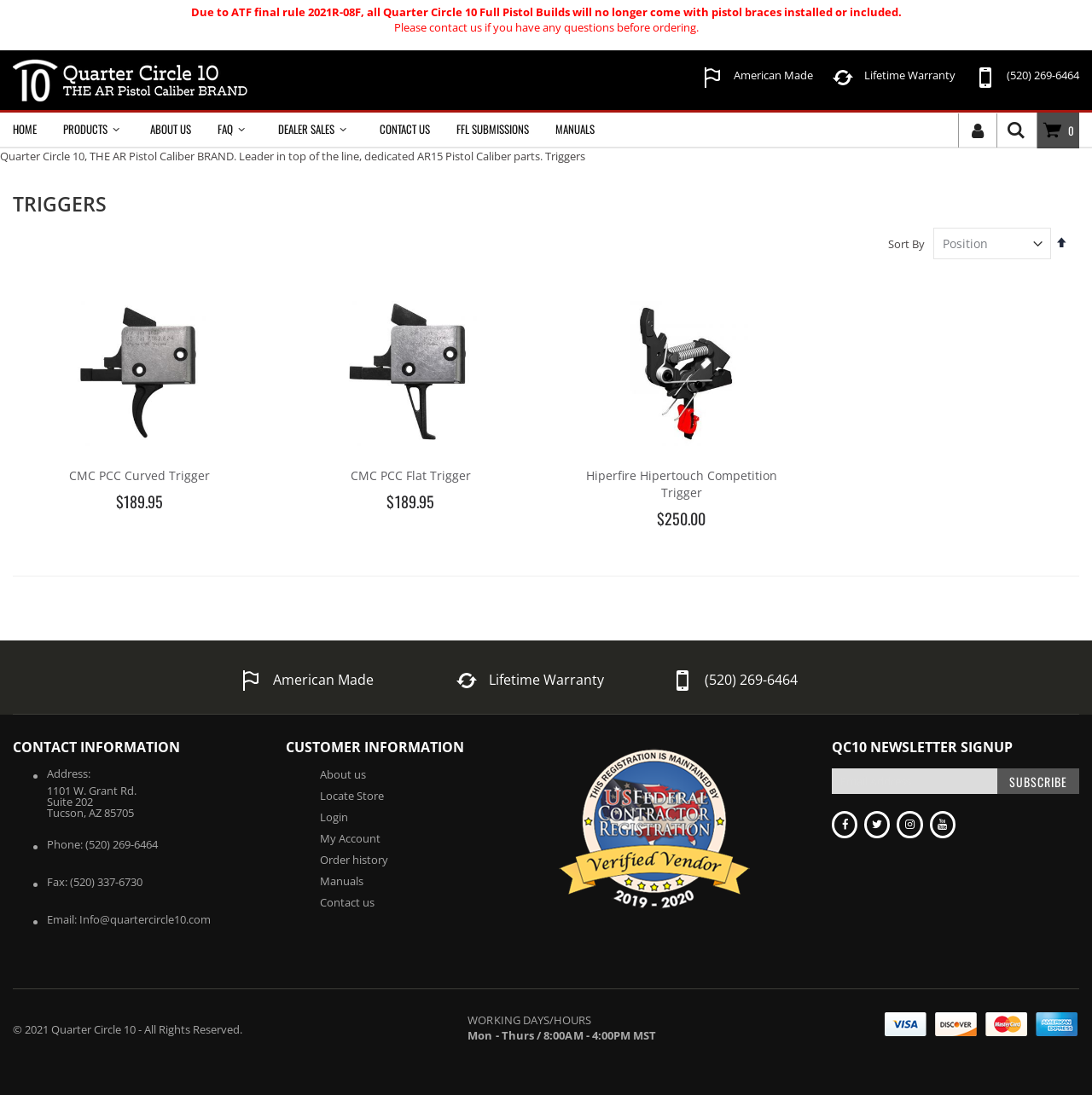Highlight the bounding box coordinates of the element you need to click to perform the following instruction: "Subscribe to the QC10 newsletter."

[0.913, 0.702, 0.988, 0.725]